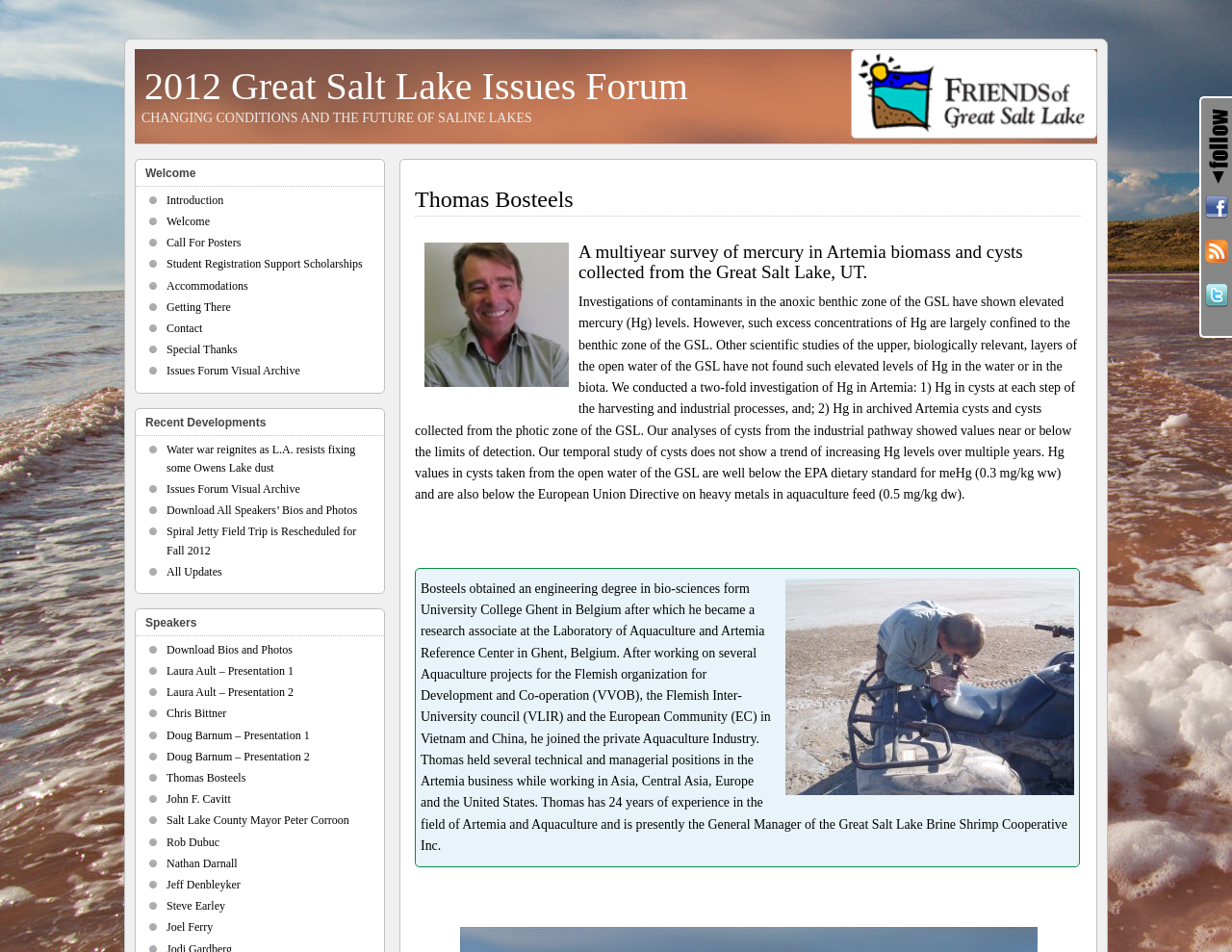Using the provided description new pool construction, find the bounding box coordinates for the UI element. Provide the coordinates in (top-left x, top-left y, bottom-right x, bottom-right y) format, ensuring all values are between 0 and 1.

None